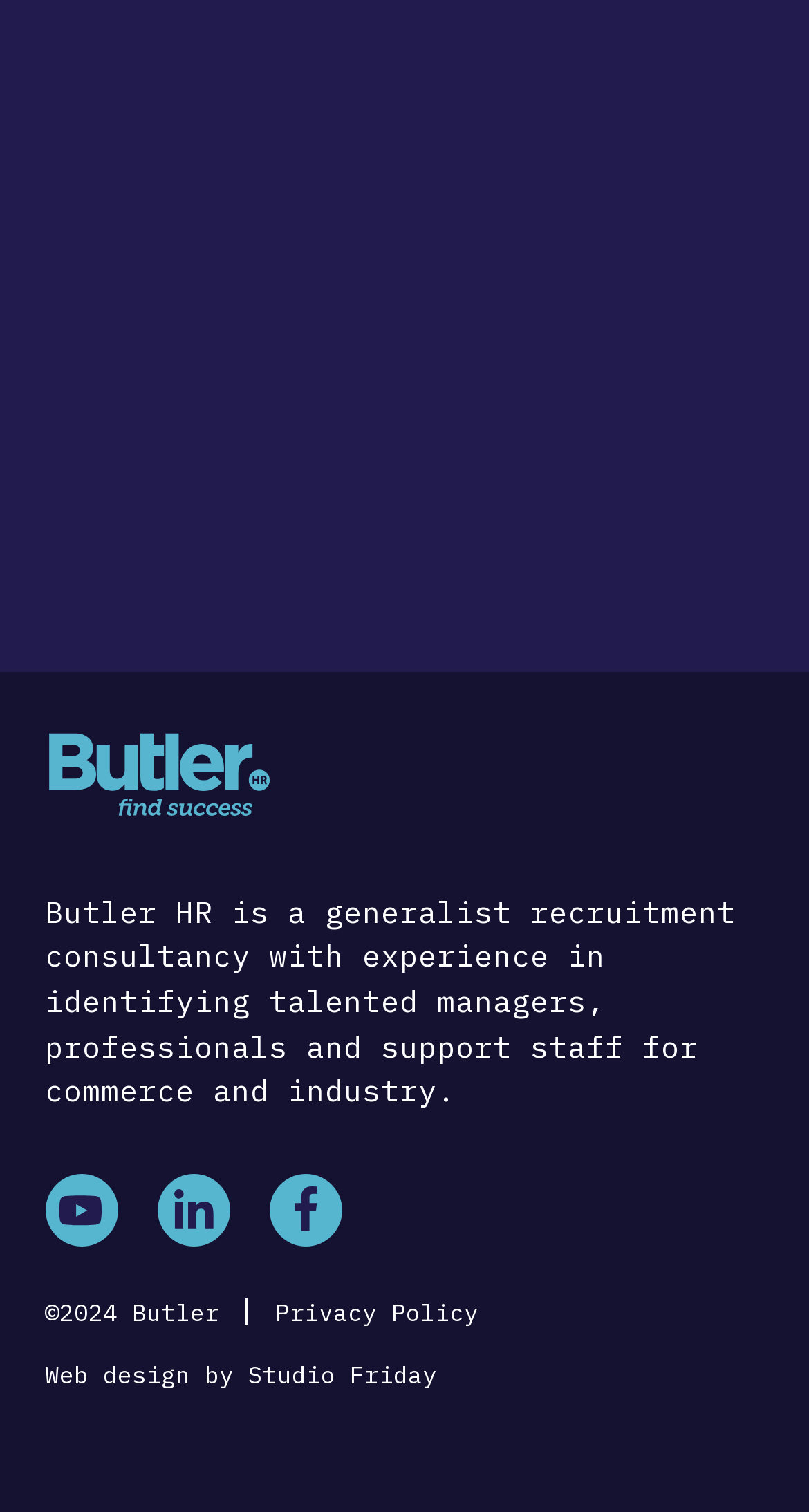What is the name of the recruitment consultancy?
Respond to the question with a single word or phrase according to the image.

Butler HR